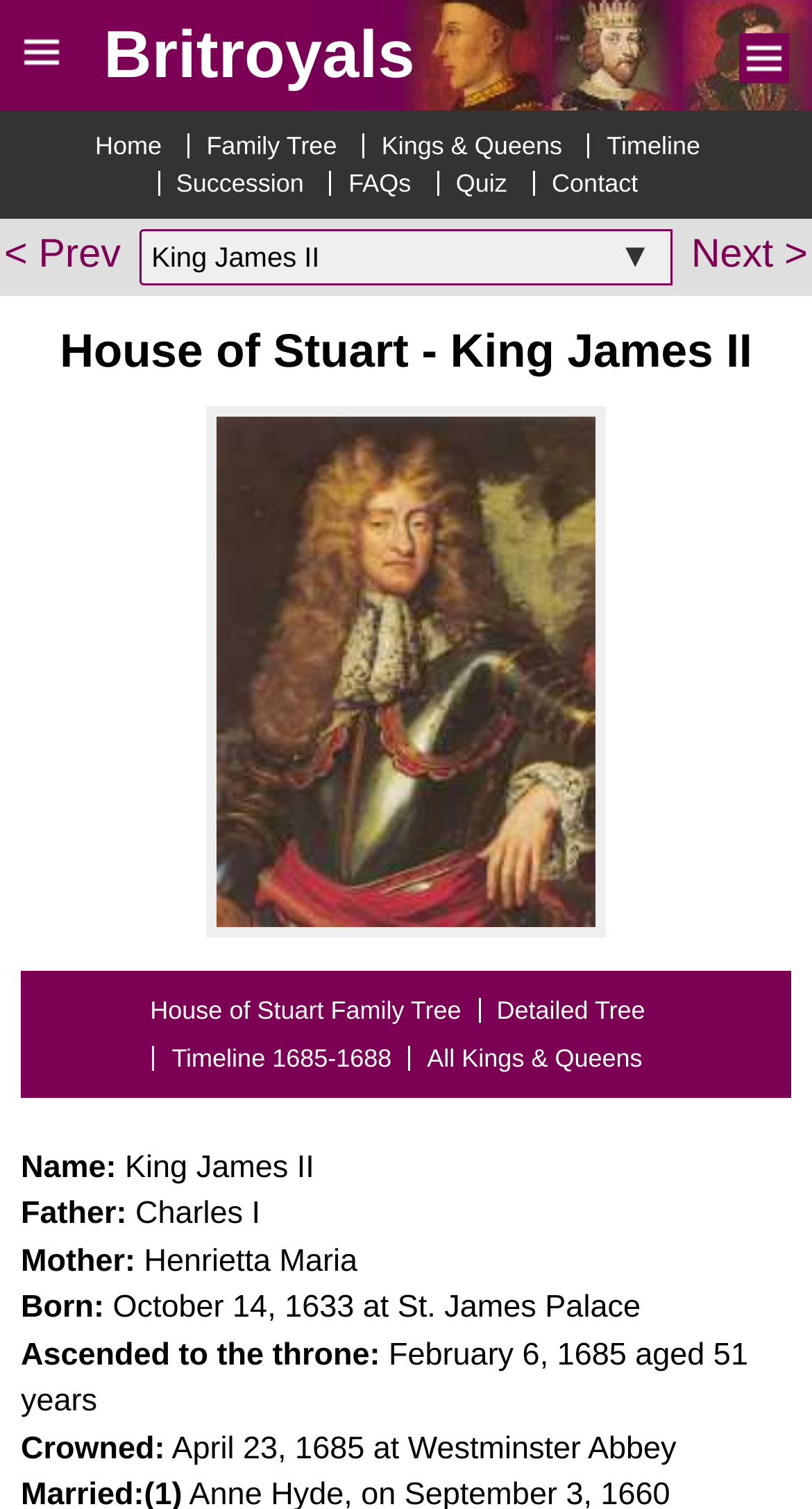What is the name of the palace where King James II was crowned?
Please use the visual content to give a single word or phrase answer.

Westminster Abbey